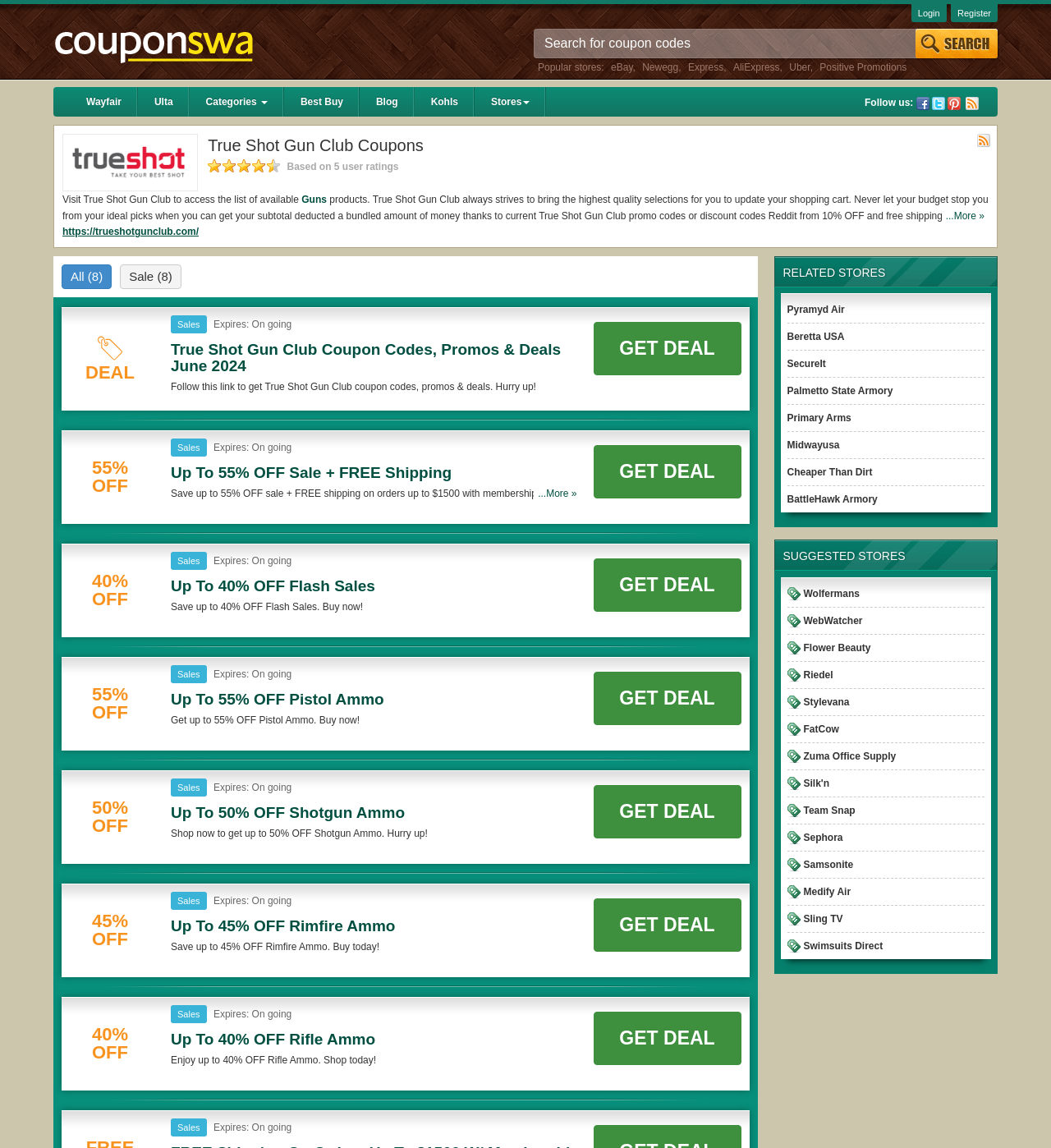Determine the bounding box for the UI element that matches this description: "Cheaper Than Dirt".

[0.749, 0.407, 0.83, 0.417]